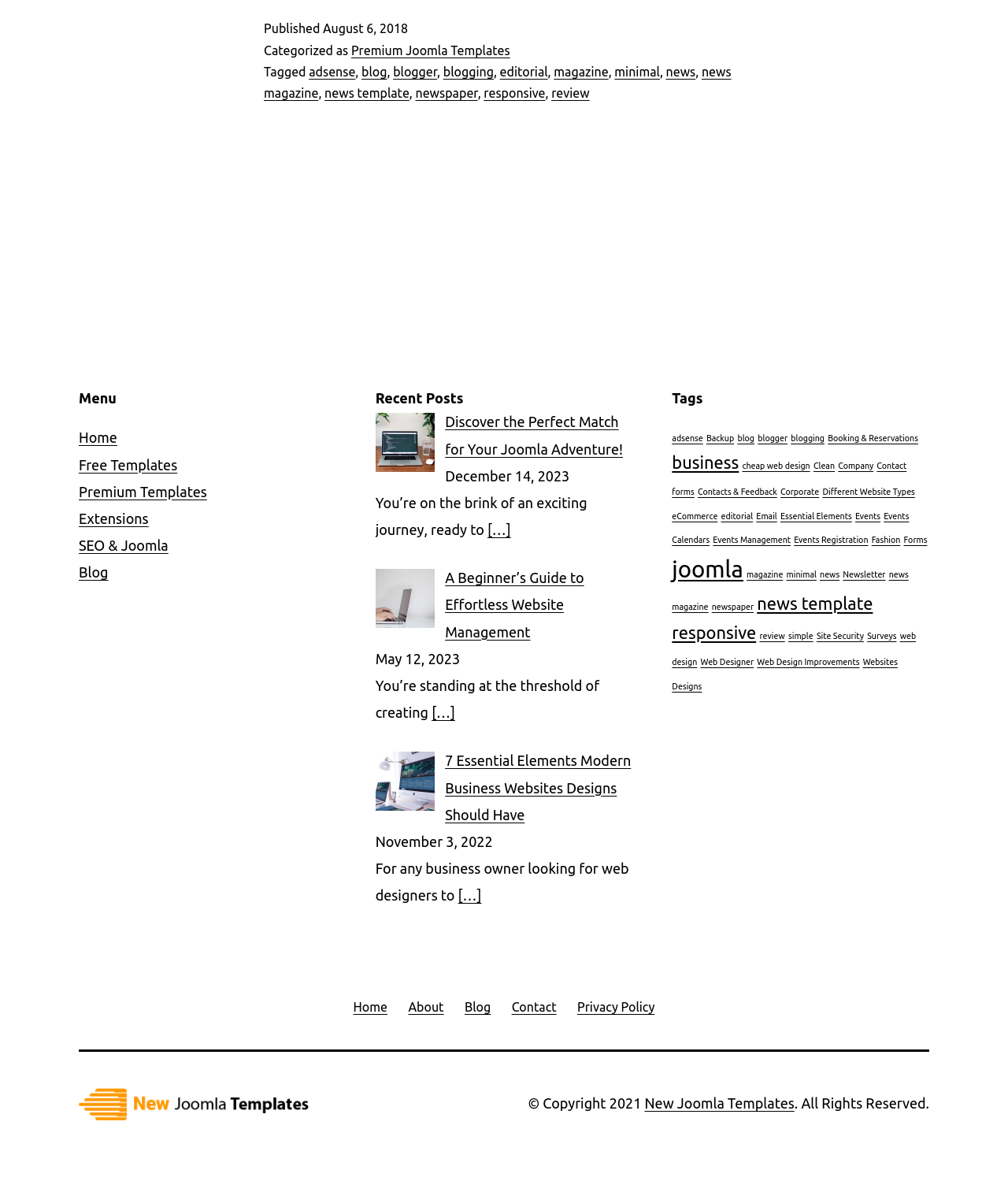Give a concise answer using one word or a phrase to the following question:
What type of website is the template suitable for?

News magazine